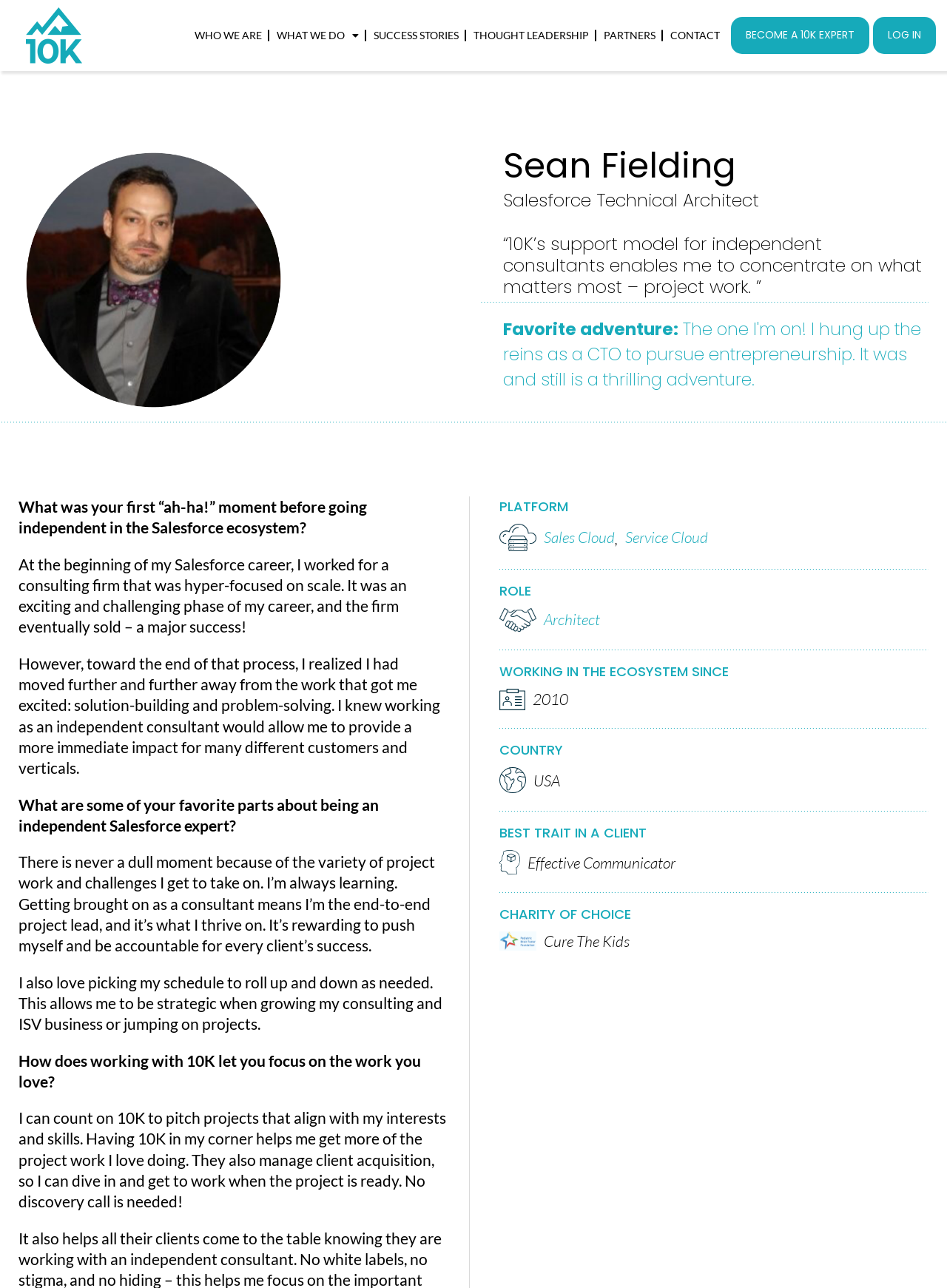What is the name of the company that supports Sean Fielding's consulting business?
Provide a detailed answer to the question using information from the image.

The webpage mentions '10K' as the company that supports Sean Fielding's consulting business, and also provides a quote from him about how 10K's support model enables him to concentrate on project work.